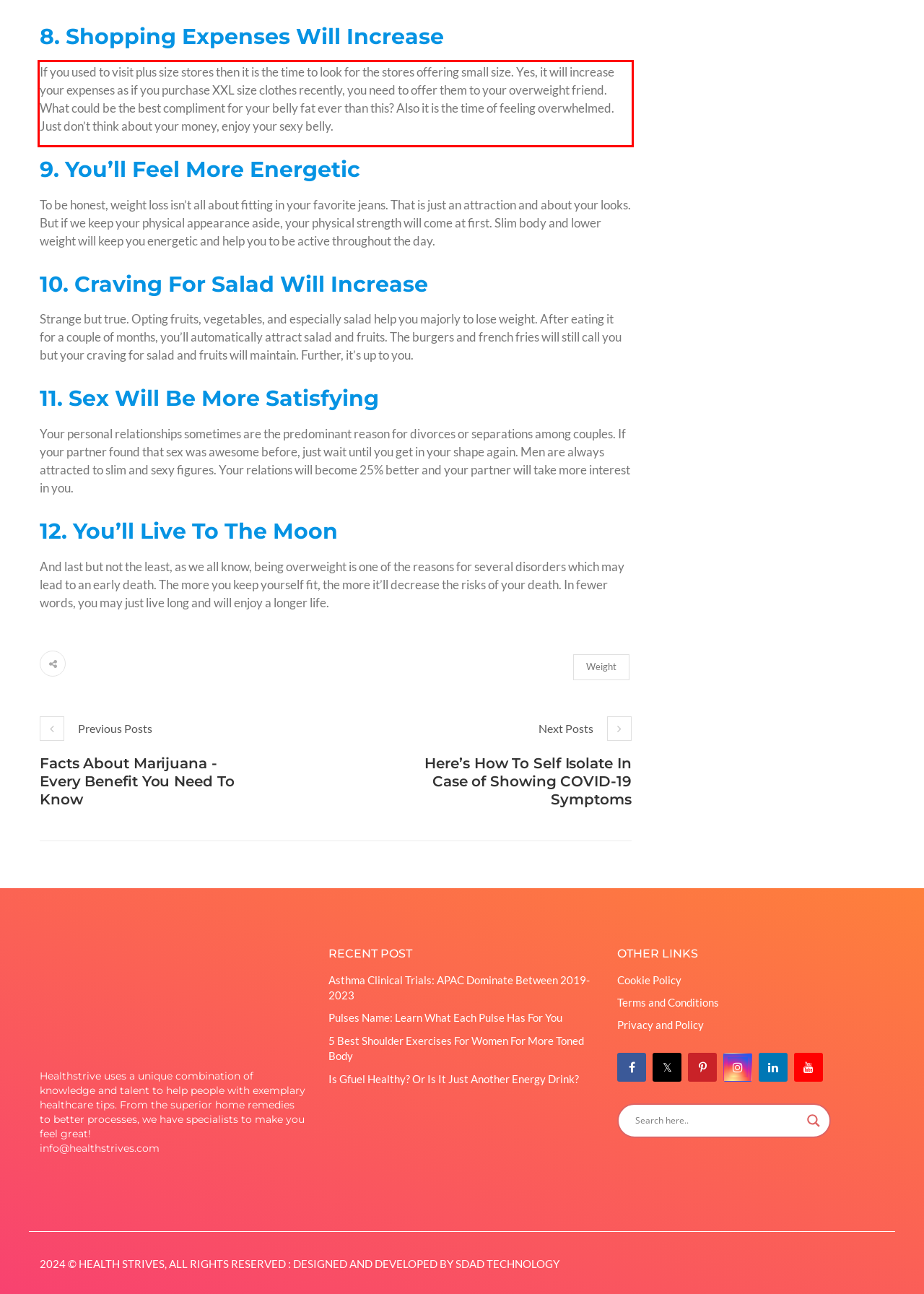By examining the provided screenshot of a webpage, recognize the text within the red bounding box and generate its text content.

If you used to visit plus size stores then it is the time to look for the stores offering small size. Yes, it will increase your expenses as if you purchase XXL size clothes recently, you need to offer them to your overweight friend. What could be the best compliment for your belly fat ever than this? Also it is the time of feeling overwhelmed. Just don’t think about your money, enjoy your sexy belly.